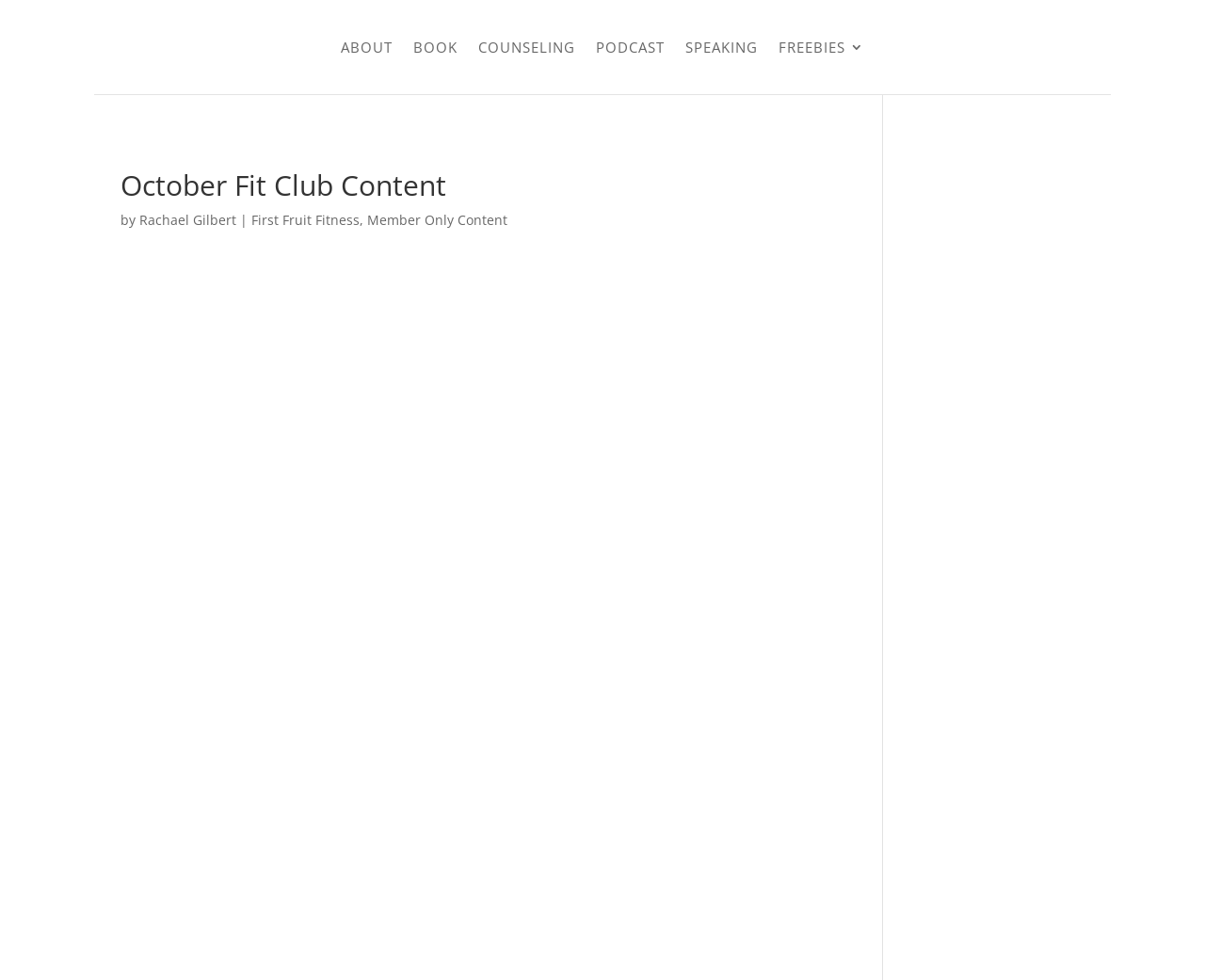Please locate the bounding box coordinates of the element's region that needs to be clicked to follow the instruction: "click ABOUT link". The bounding box coordinates should be provided as four float numbers between 0 and 1, i.e., [left, top, right, bottom].

[0.283, 0.01, 0.326, 0.086]